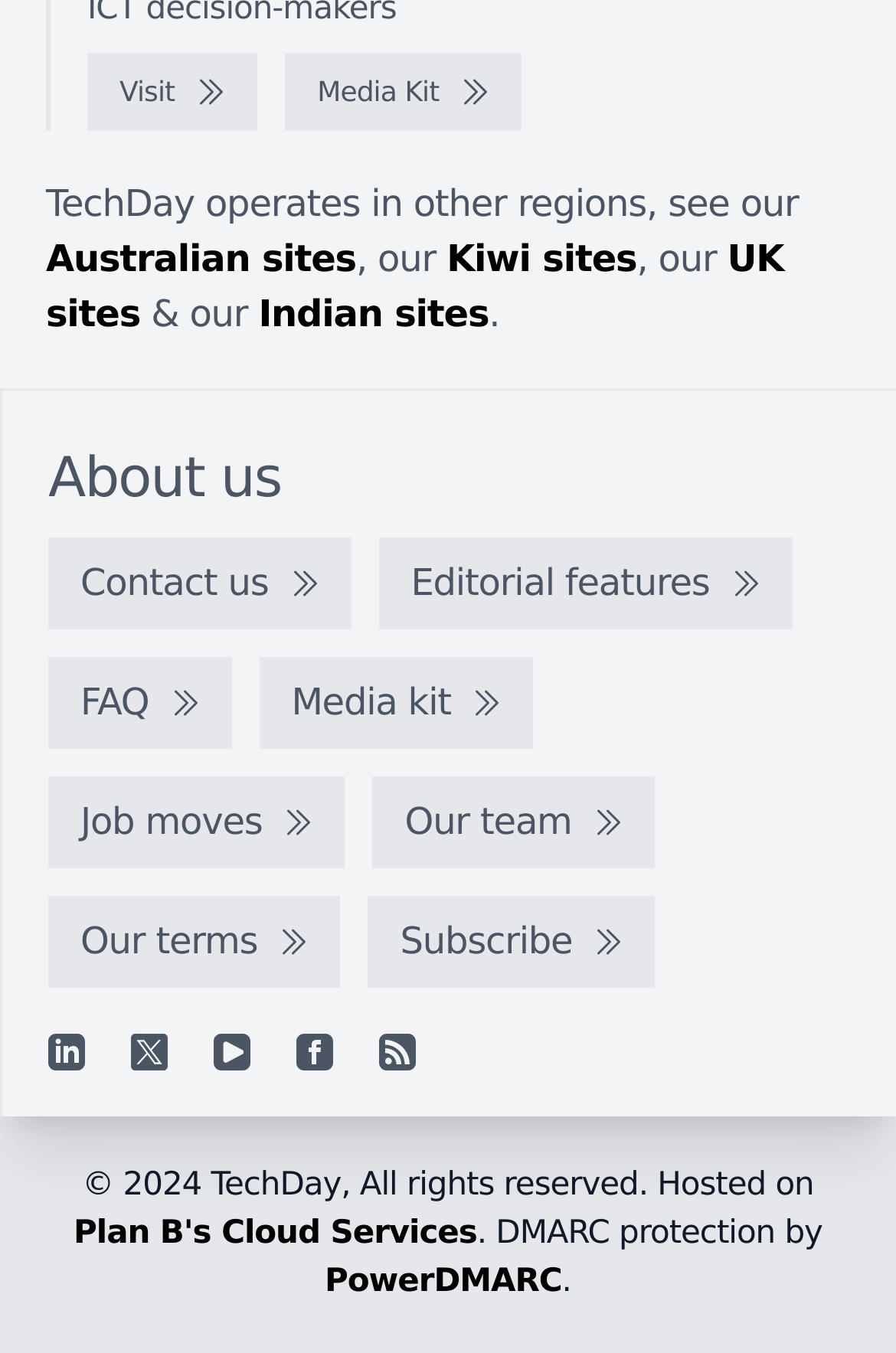Find the bounding box coordinates of the element you need to click on to perform this action: 'Follow on LinkedIn'. The coordinates should be represented by four float values between 0 and 1, in the format [left, top, right, bottom].

[0.054, 0.764, 0.095, 0.791]